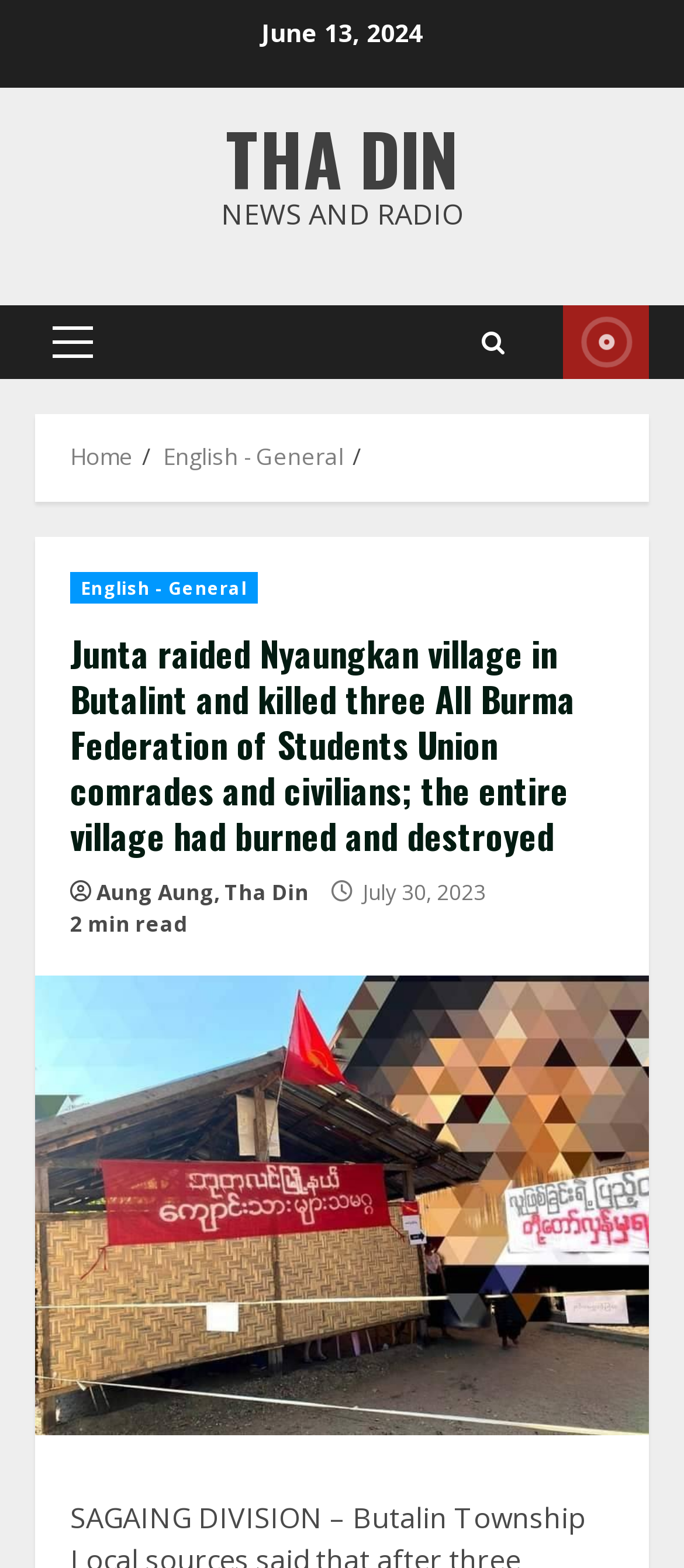Elaborate on the information and visuals displayed on the webpage.

The webpage appears to be a news article page. At the top, there is a date "June 13, 2024" and a link to "THA DIN" positioned next to it. Below these elements, there is a text "NEWS AND RADIO" and a primary menu button on the left side. On the right side, there is a search icon and a "LIVE" link.

The main content of the page is a news article with a heading that reads "Junta raided Nyaungkan village in Butalint and killed three All Burma Federation of Students Union comrades and civilians; the entire village had burned and destroyed". Below the heading, there is a breadcrumb navigation menu with links to "Home" and "English - General". 

The article itself has a byline "Aung Aung, Tha Din" and a published date "July 30, 2023". The estimated reading time is 2 minutes, indicated by the text "2 min read" at the bottom of the article.